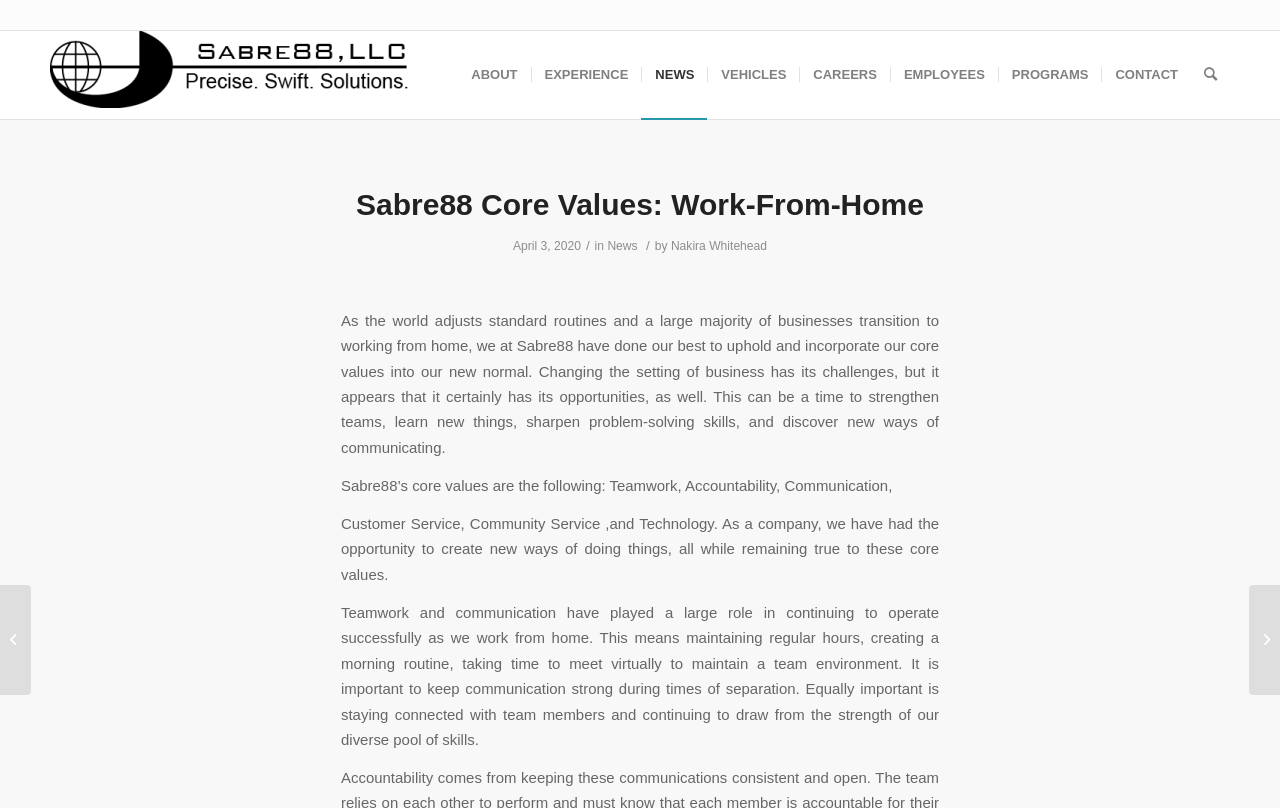What is the company name in the top-left corner?
Look at the image and respond with a one-word or short-phrase answer.

Sabre88